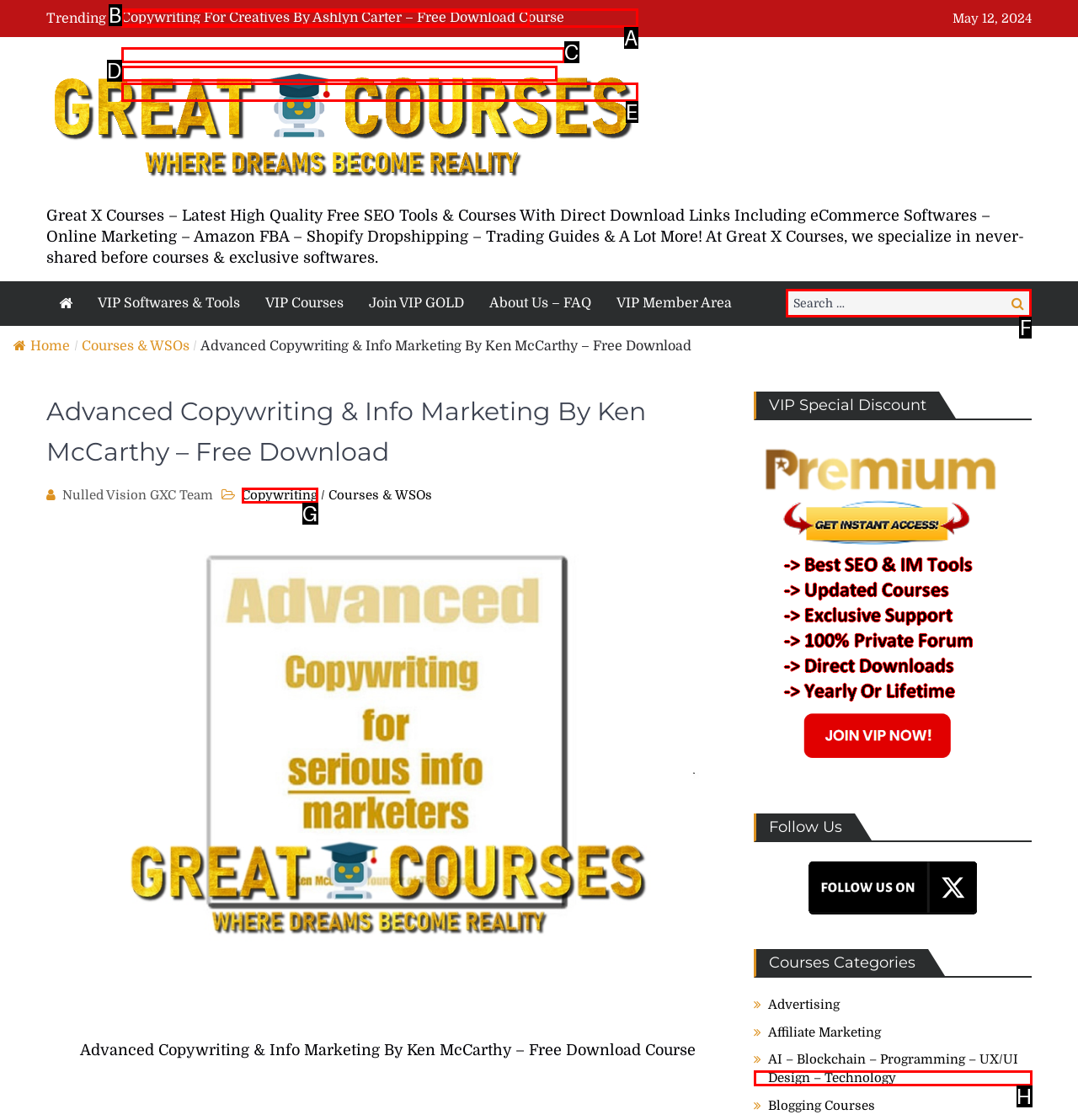Tell me which one HTML element I should click to complete the following instruction: Search for courses
Answer with the option's letter from the given choices directly.

F